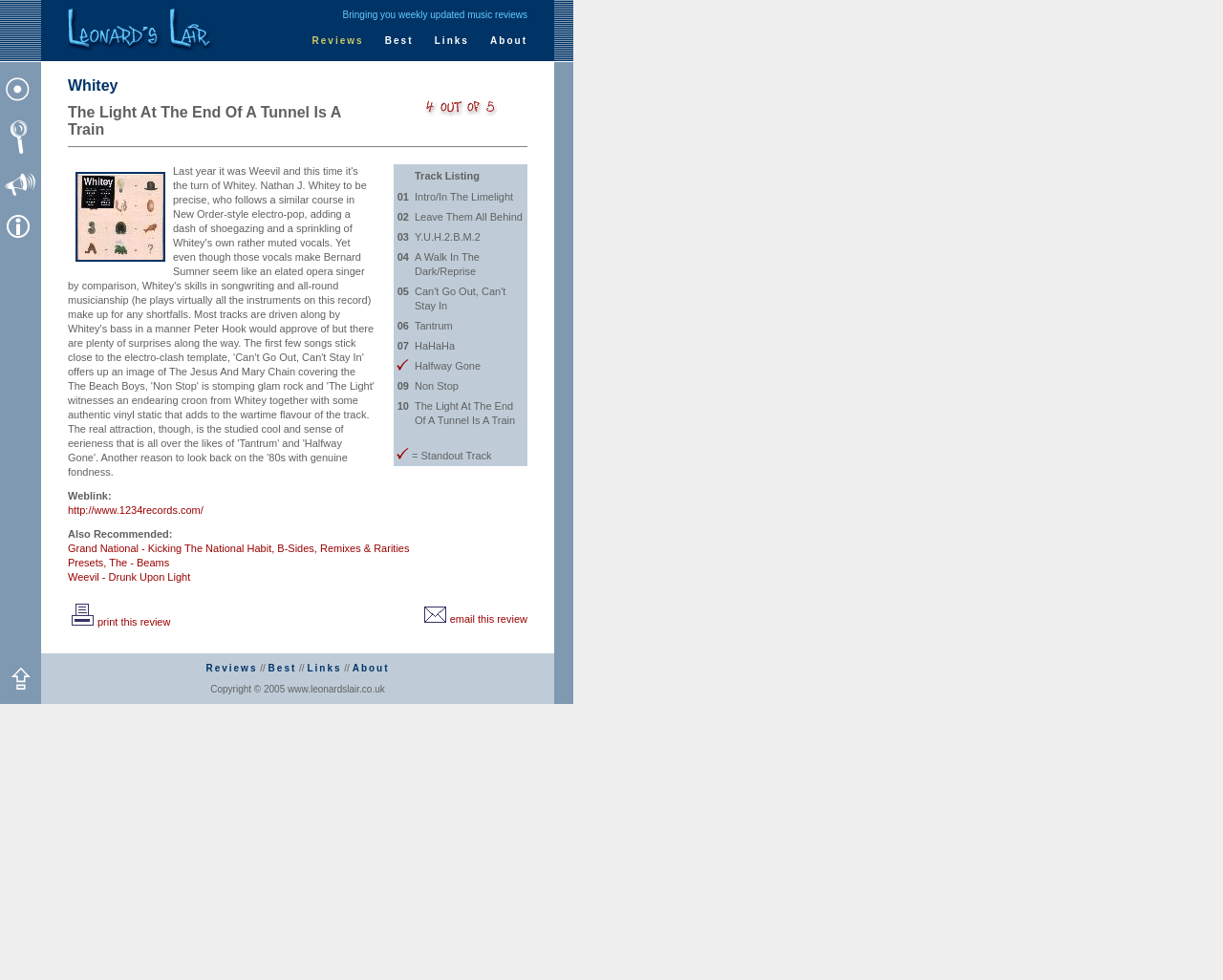Give a concise answer using only one word or phrase for this question:
What type of reviews are on this webpage?

Music Album Reviews